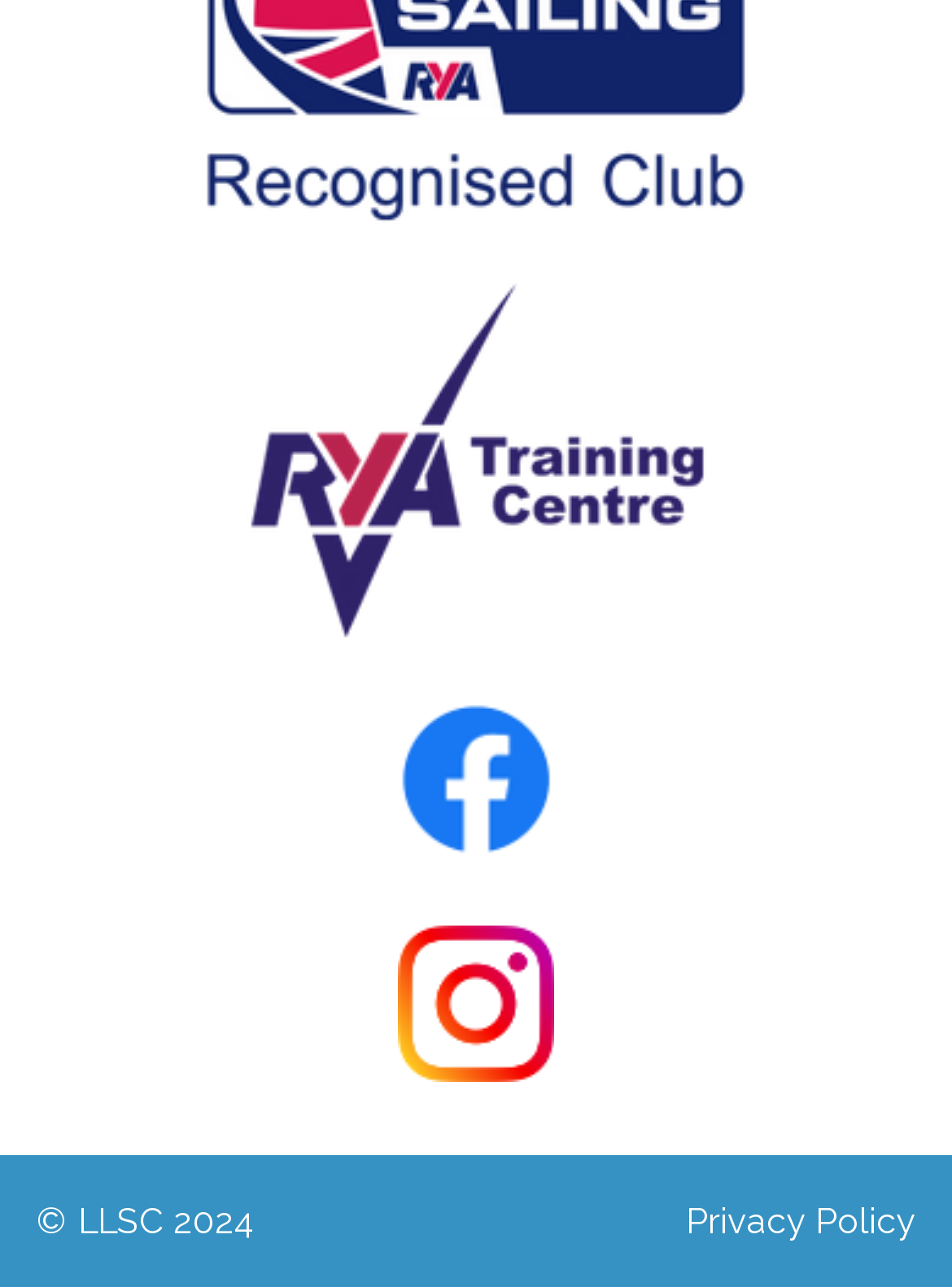Provide the bounding box coordinates for the UI element that is described by this text: "Privacy Policy". The coordinates should be in the form of four float numbers between 0 and 1: [left, top, right, bottom].

[0.721, 0.932, 0.962, 0.964]